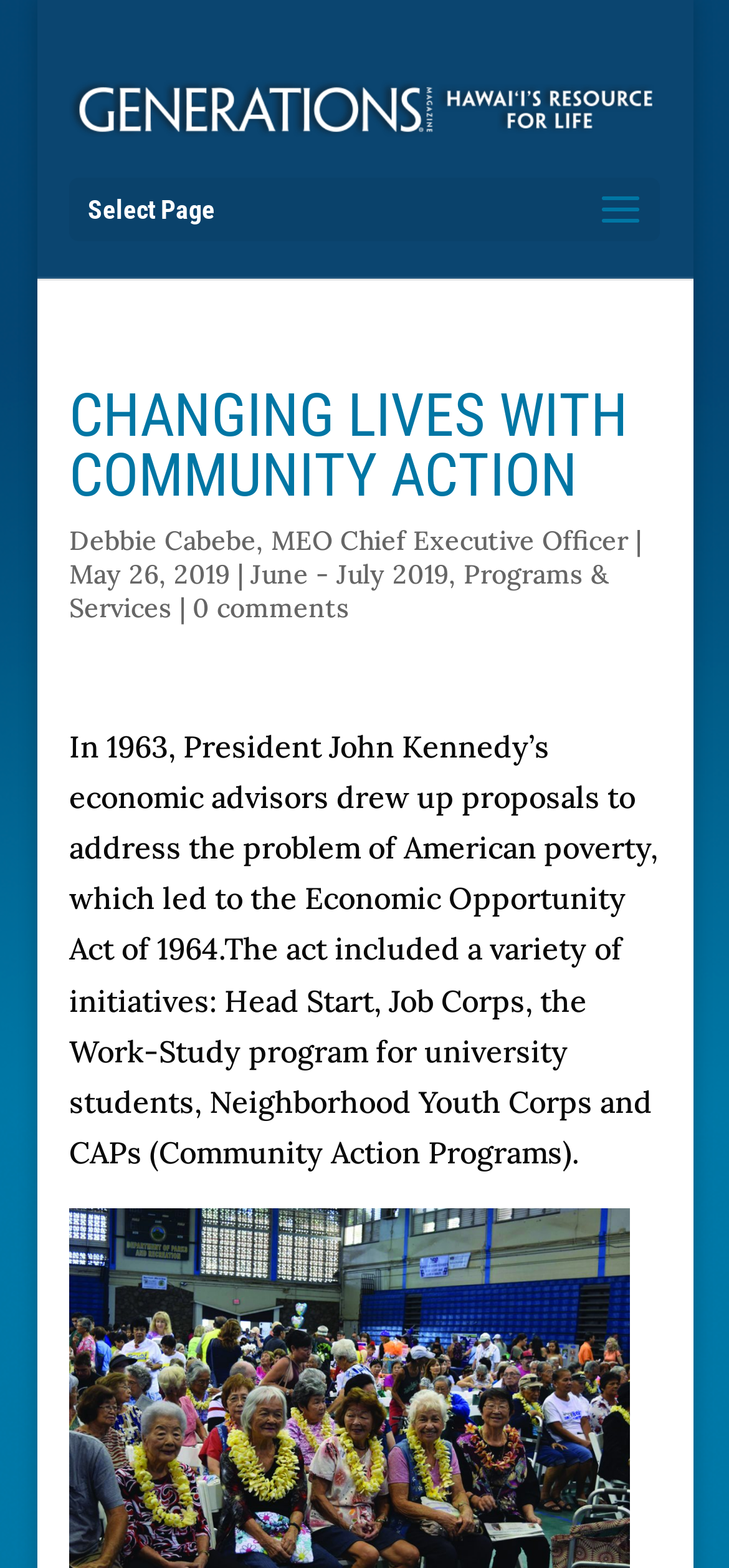Utilize the details in the image to give a detailed response to the question: Who is the CEO of MEO?

The CEO's name can be found in the section below the magazine title, where there is a link with the text 'Debbie Cabebe, MEO Chief Executive Officer'.